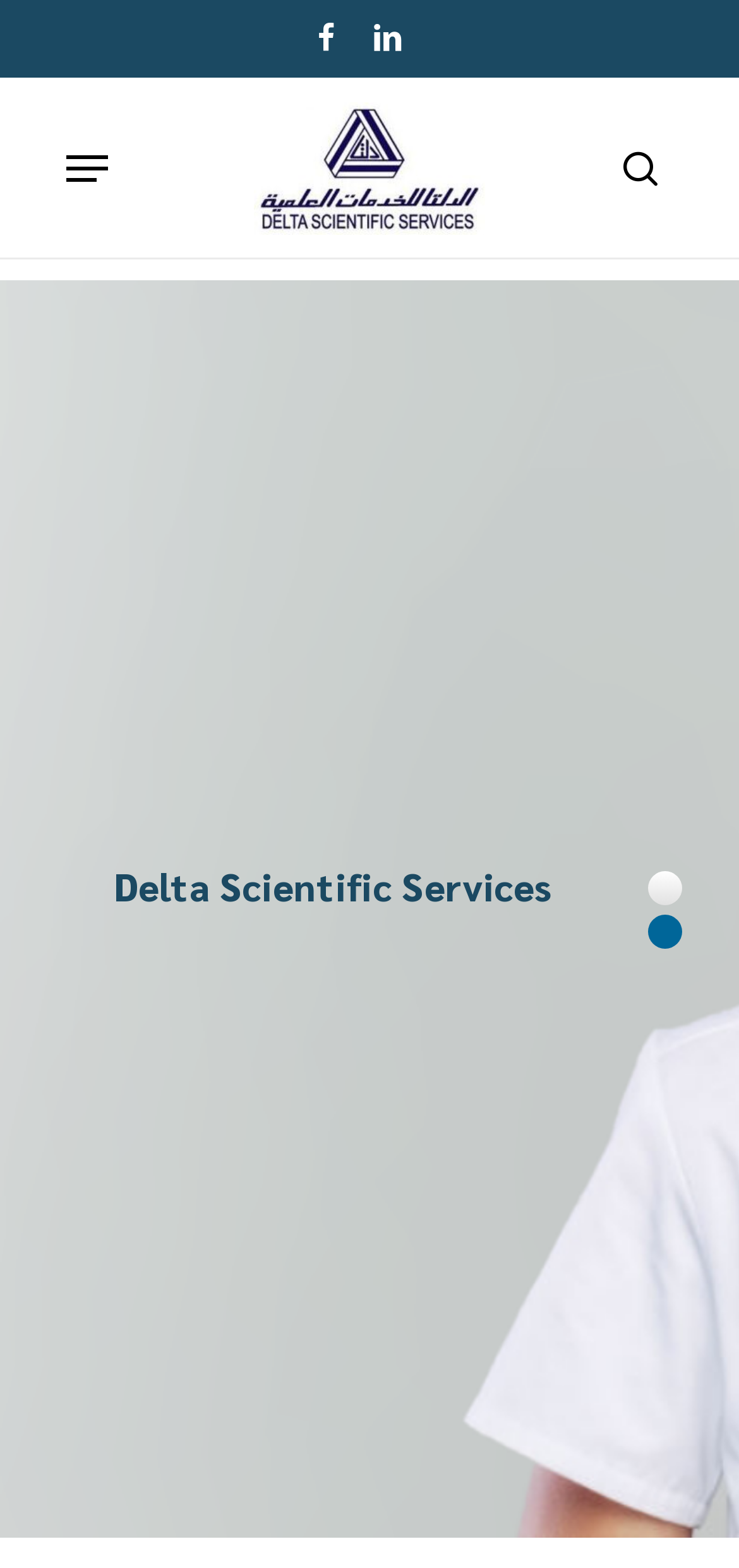Observe the image and answer the following question in detail: What is the name of the company?

The company name 'Delta Scientific Services' is prominently displayed at the top of the webpage, both as a link and as an image, indicating that it is the name of the company.